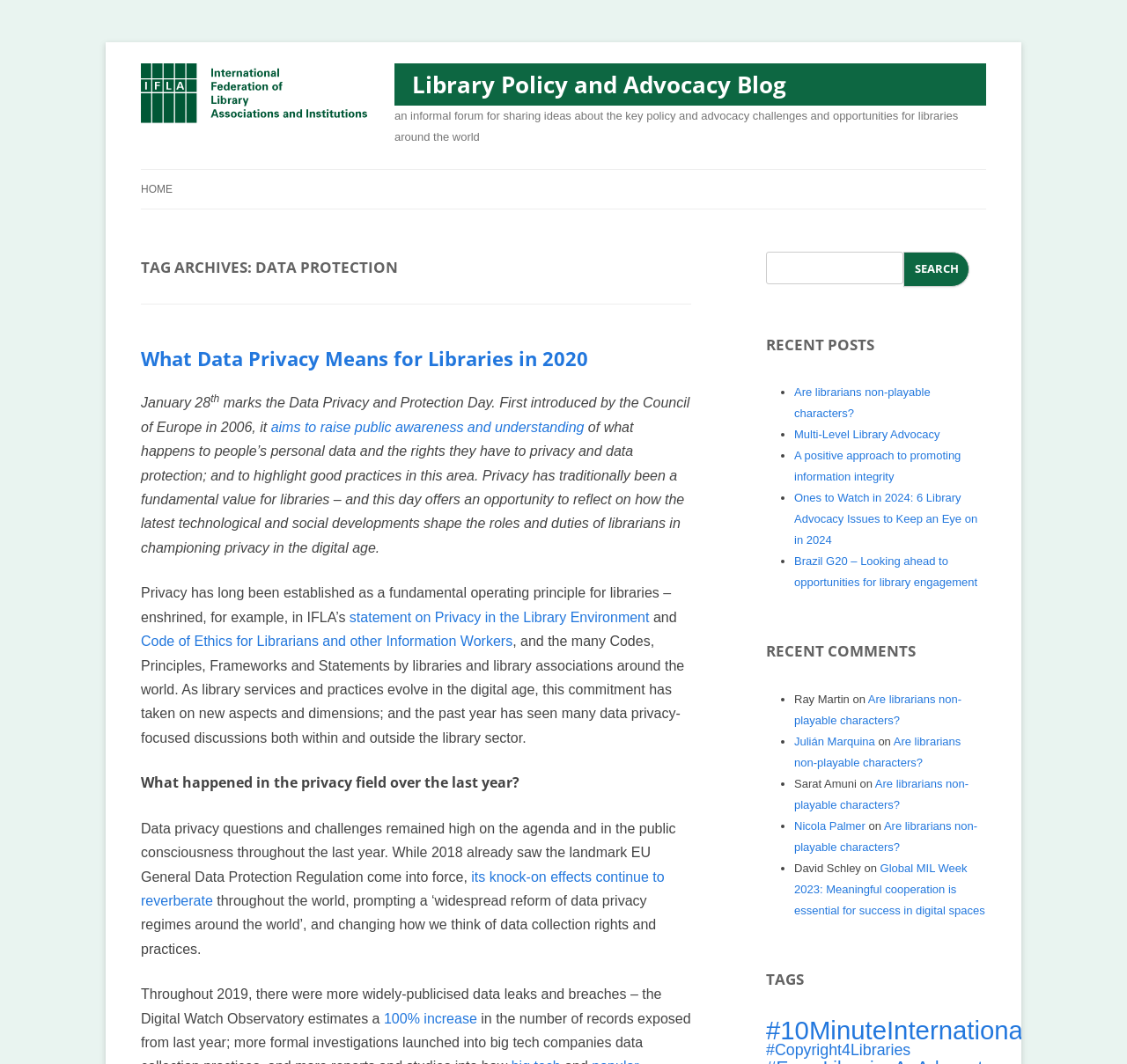Please locate the bounding box coordinates of the element's region that needs to be clicked to follow the instruction: "Check the 'RECENT POSTS'". The bounding box coordinates should be provided as four float numbers between 0 and 1, i.e., [left, top, right, bottom].

[0.68, 0.309, 0.875, 0.339]